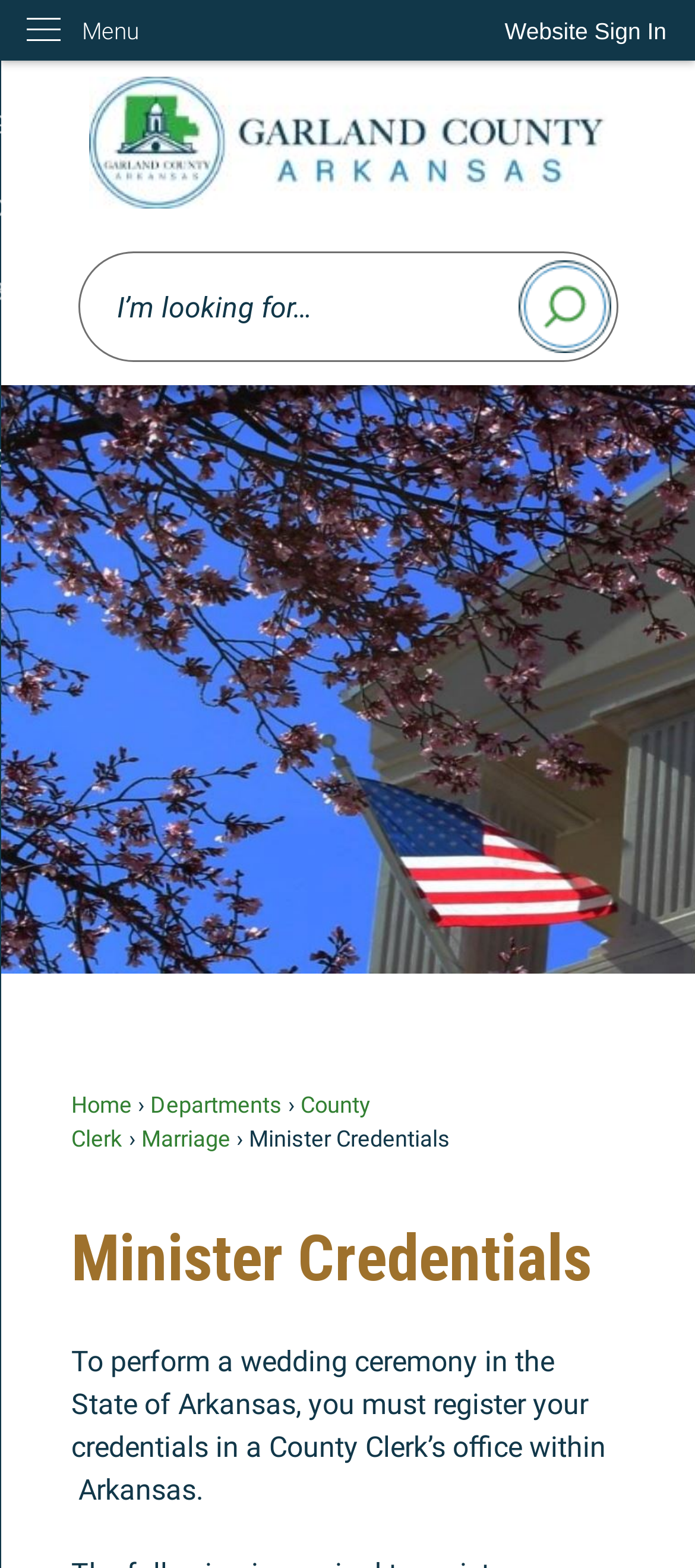Provide a brief response to the question below using a single word or phrase: 
What is the name of the county where Minister Credentials can be registered?

Garland County